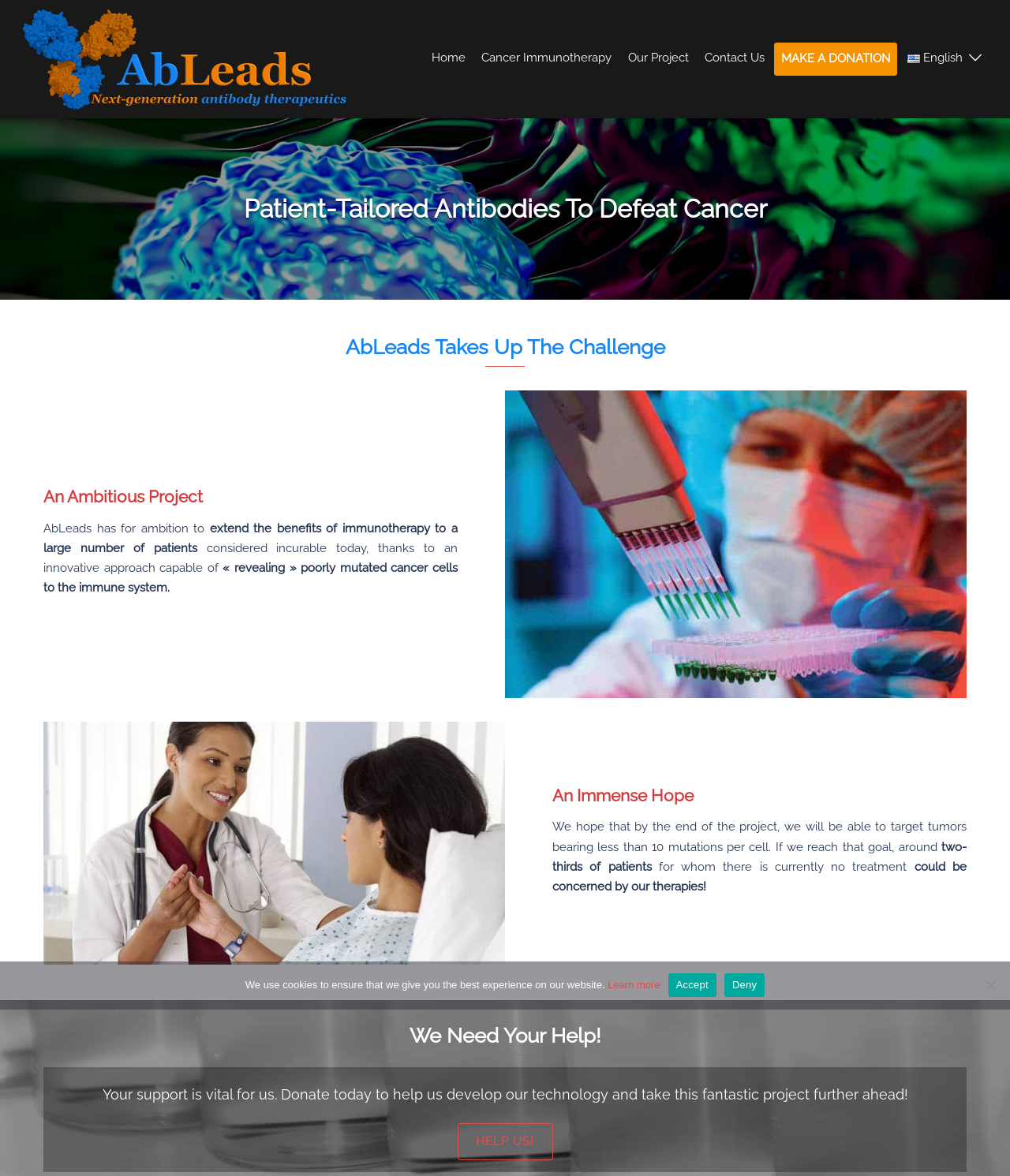Answer this question using a single word or a brief phrase:
How many images are there on the webpage?

4